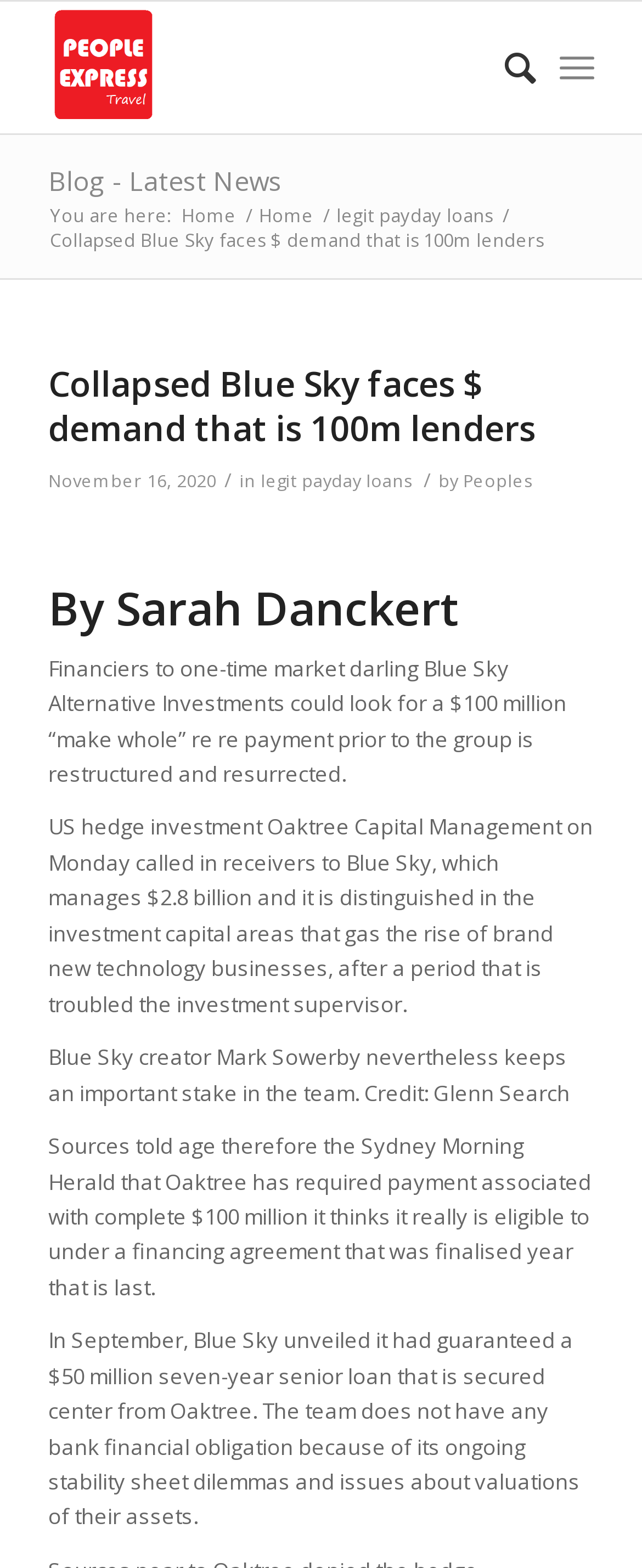Give the bounding box coordinates for the element described by: "Blog - Latest News".

[0.075, 0.104, 0.439, 0.127]